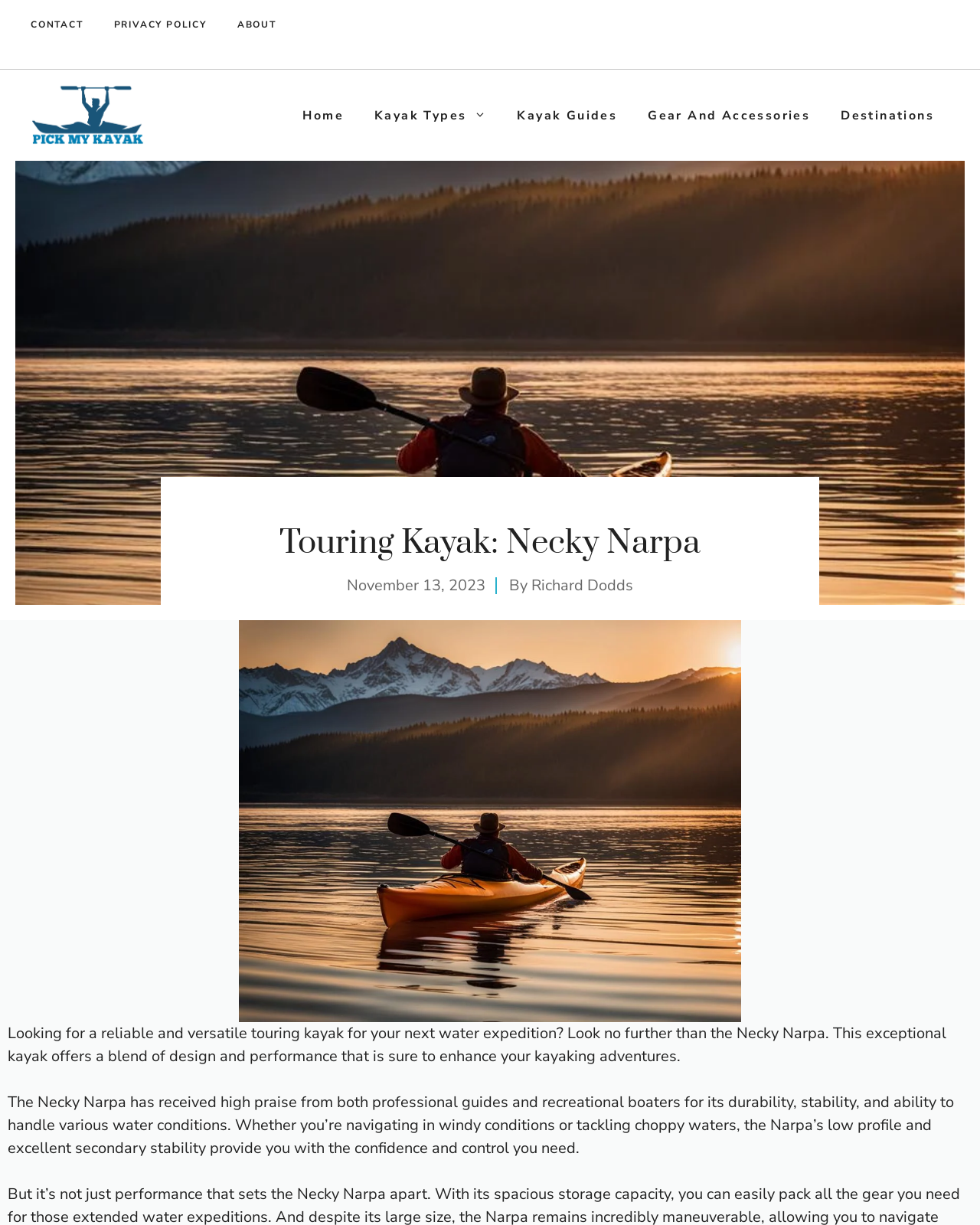Locate the bounding box coordinates of the region to be clicked to comply with the following instruction: "Explore the Kayak Guides section". The coordinates must be four float numbers between 0 and 1, in the form [left, top, right, bottom].

[0.512, 0.075, 0.645, 0.113]